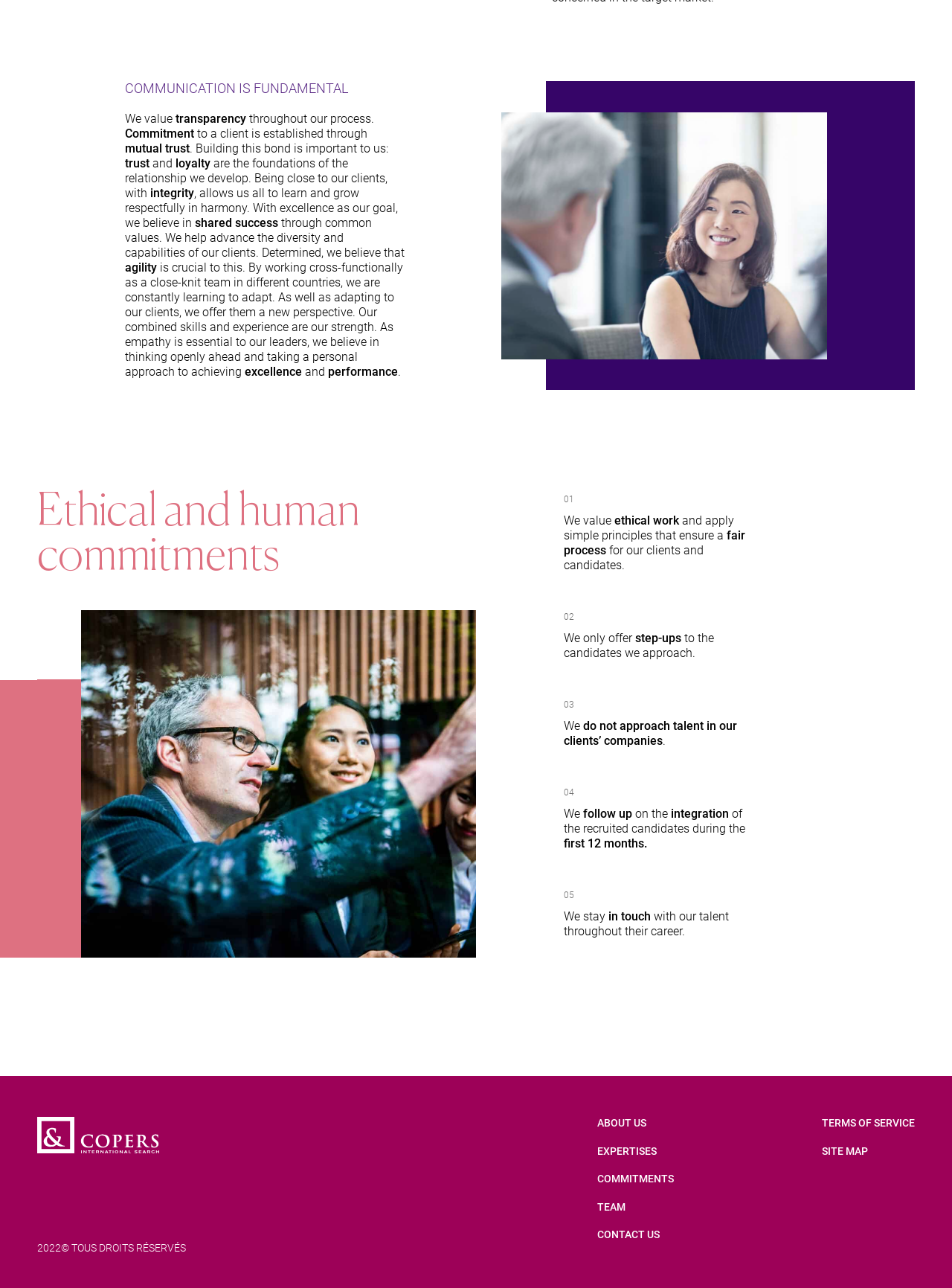How many commitments does the company have?
Answer the question using a single word or phrase, according to the image.

5